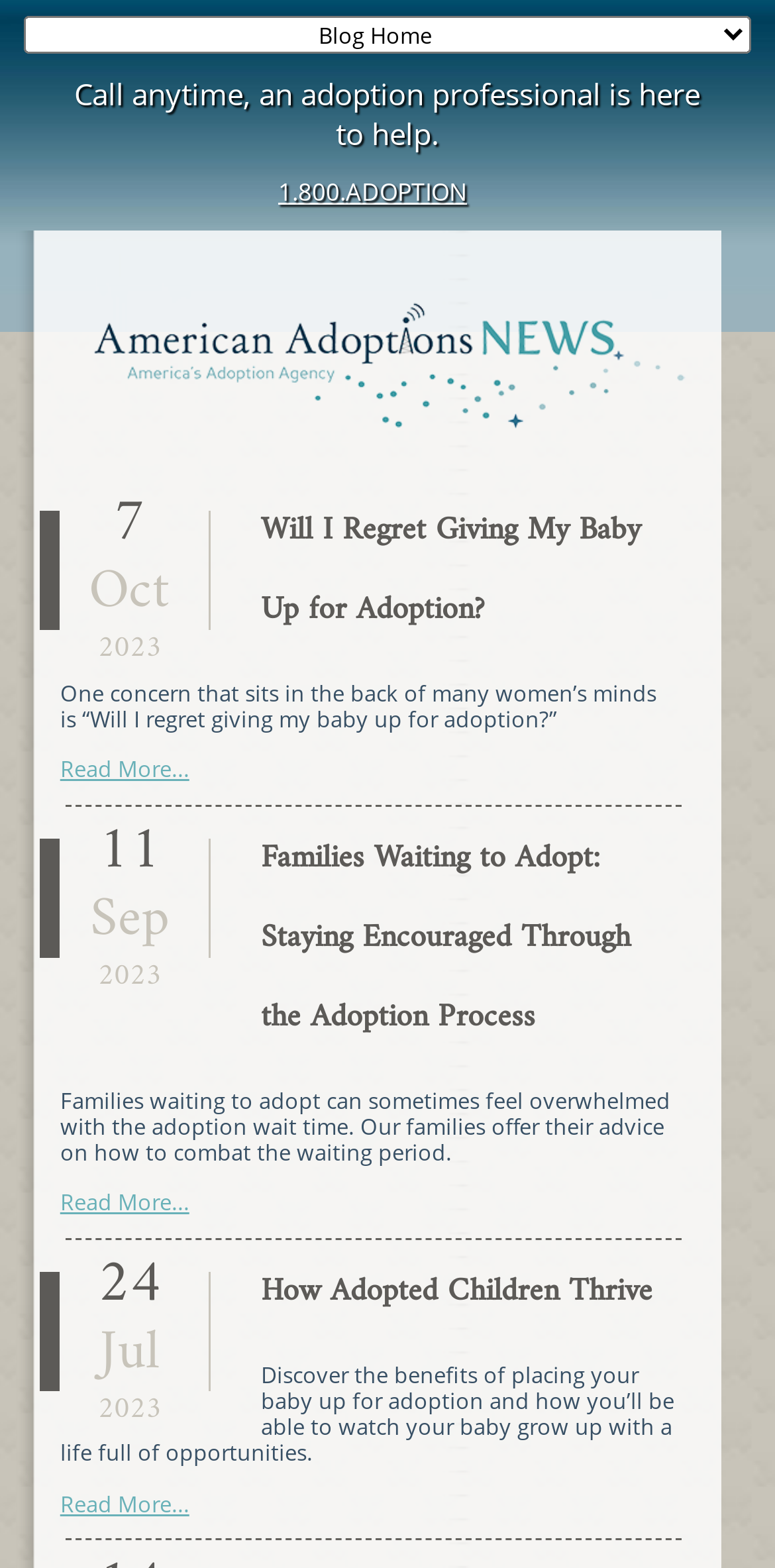Give a one-word or short phrase answer to the question: 
What is the topic of the first testimonial?

Regret of giving baby up for adoption